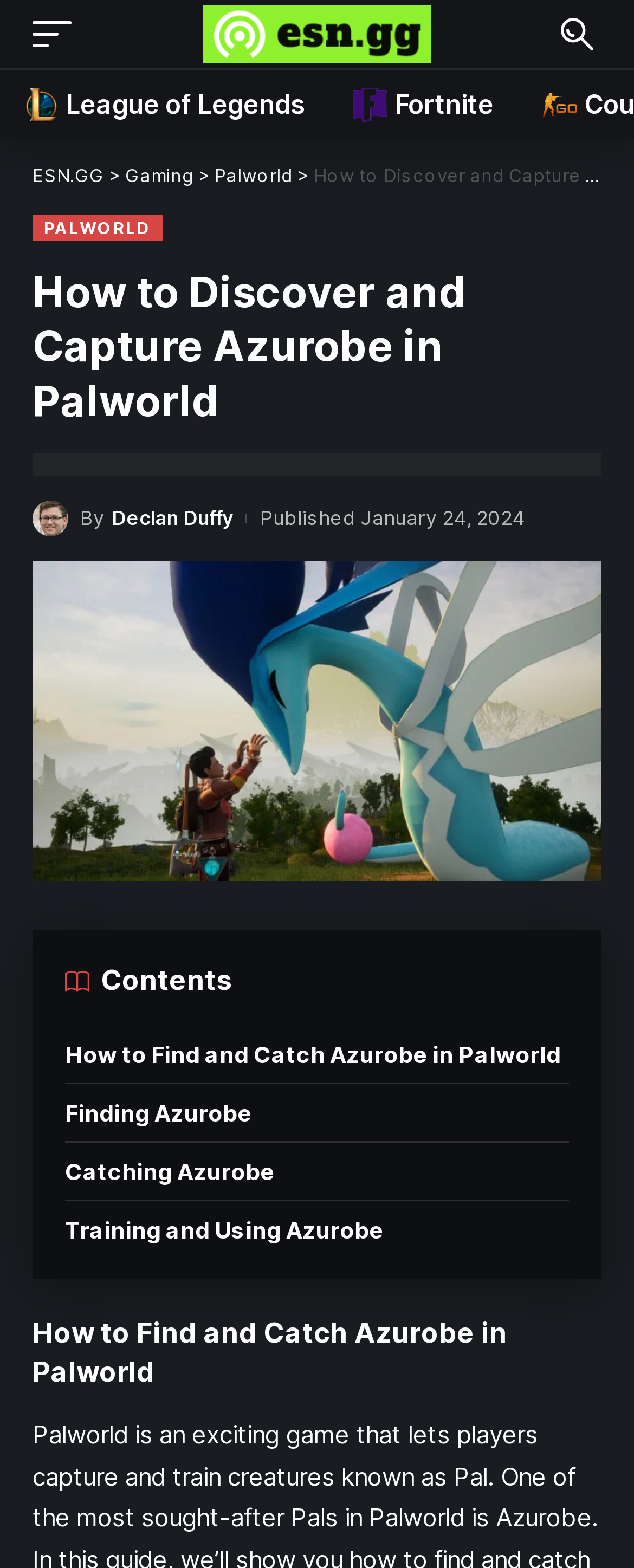Can you find the bounding box coordinates for the element to click on to achieve the instruction: "Visit the ESN.GG homepage"?

[0.321, 0.003, 0.679, 0.04]